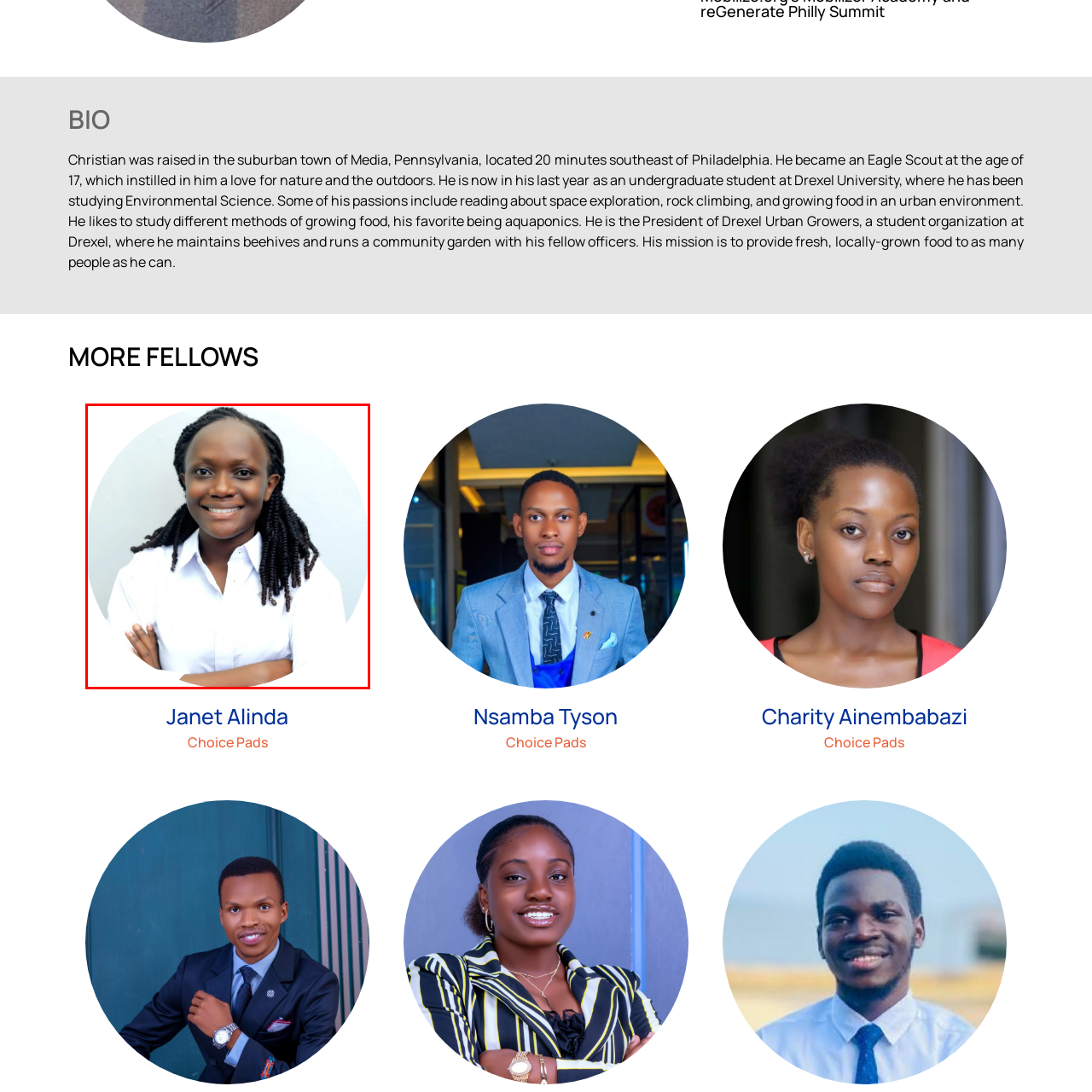Focus your attention on the picture enclosed within the red border and formulate a detailed answer to the question below, using the image as your primary reference: 
How is Janet's hair styled?

The caption explicitly states that Janet's hair is styled in natural, long braids, which conveys a sense of relaxed and approachable demeanor.